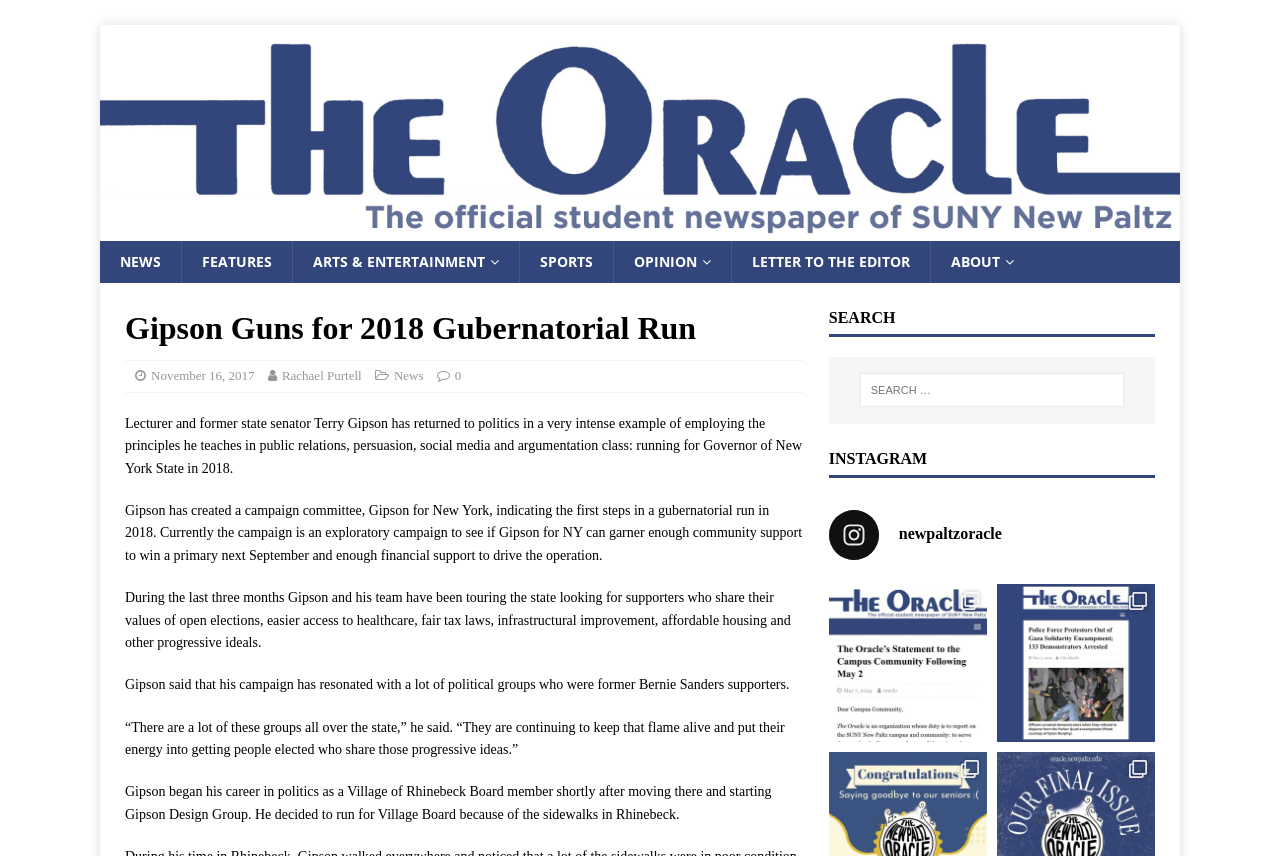Identify the bounding box coordinates of the clickable section necessary to follow the following instruction: "Visit the New Paltz Oracle website". The coordinates should be presented as four float numbers from 0 to 1, i.e., [left, top, right, bottom].

[0.078, 0.257, 0.922, 0.279]